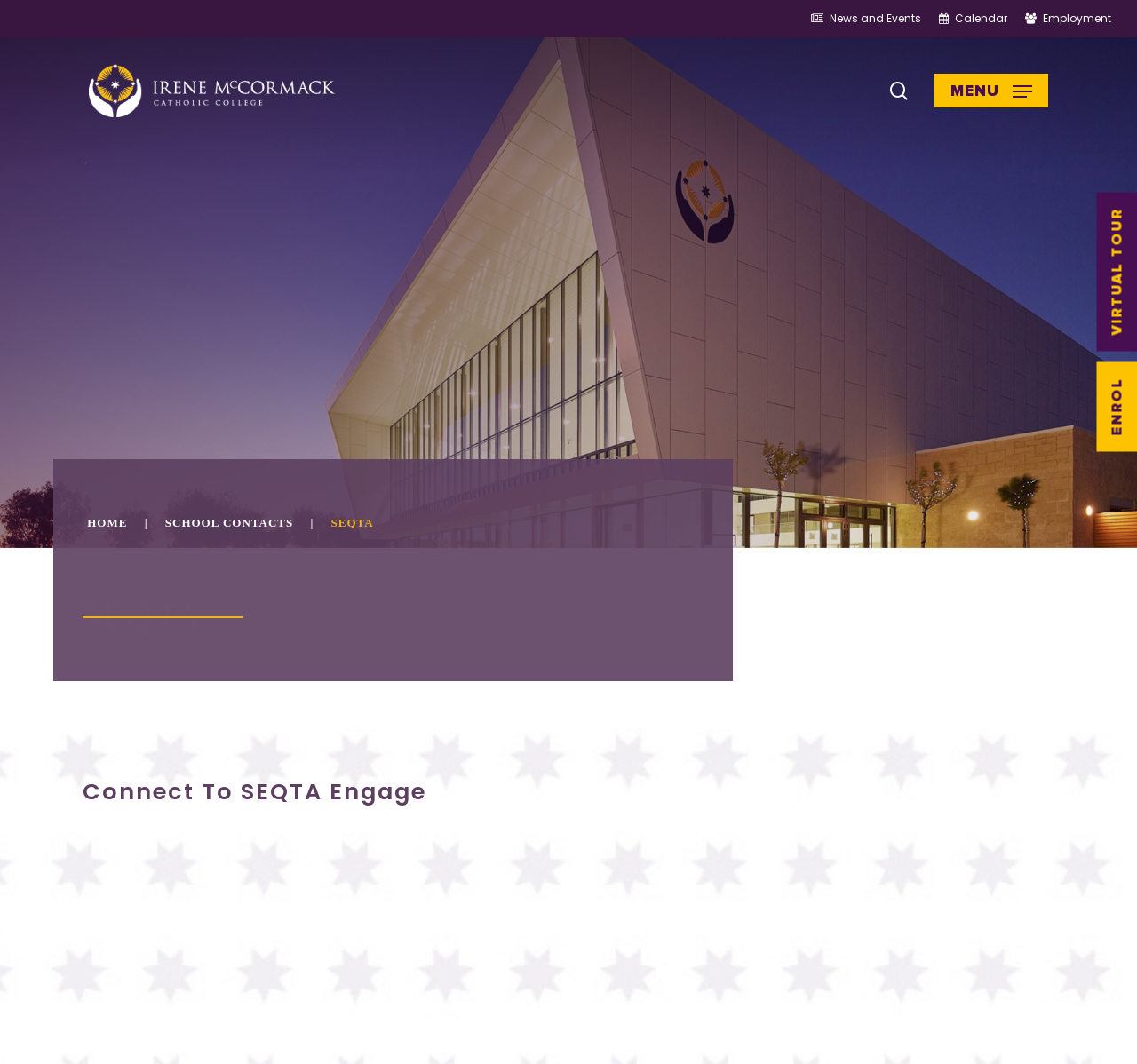Write an extensive caption that covers every aspect of the webpage.

The webpage is for Irene McCormack Catholic College, and it has a navigation menu at the top right corner with links to "News and Events", "Calendar", and "Employment". Below the navigation menu, there is a search bar that spans almost the entire width of the page, with a text box and a "Hit enter to search or ESC to close" instruction. 

To the left of the search bar, there is a college logo with the name "Irene McCormack Catholic College" written three times. Below the logo, there is a "Close Search" link. 

On the top left corner, there is a smaller search link and a button labeled "Navigation Menu" that can be expanded. When expanded, the menu shows links to "HOME", "SCHOOL CONTACTS", and "SEQTA", separated by vertical lines.

The main content of the page is divided into three sections. The first section has a heading "SEQTA" and appears to be an introduction to the SEQTA system. The second section has a heading "Connect To SEQTA Engage" and provides instructions on how to access the SEQTA Engage log in page, with a link to the log in page below the instructions. The third section has a heading "Using SEQTA Engage" but does not contain any further information.